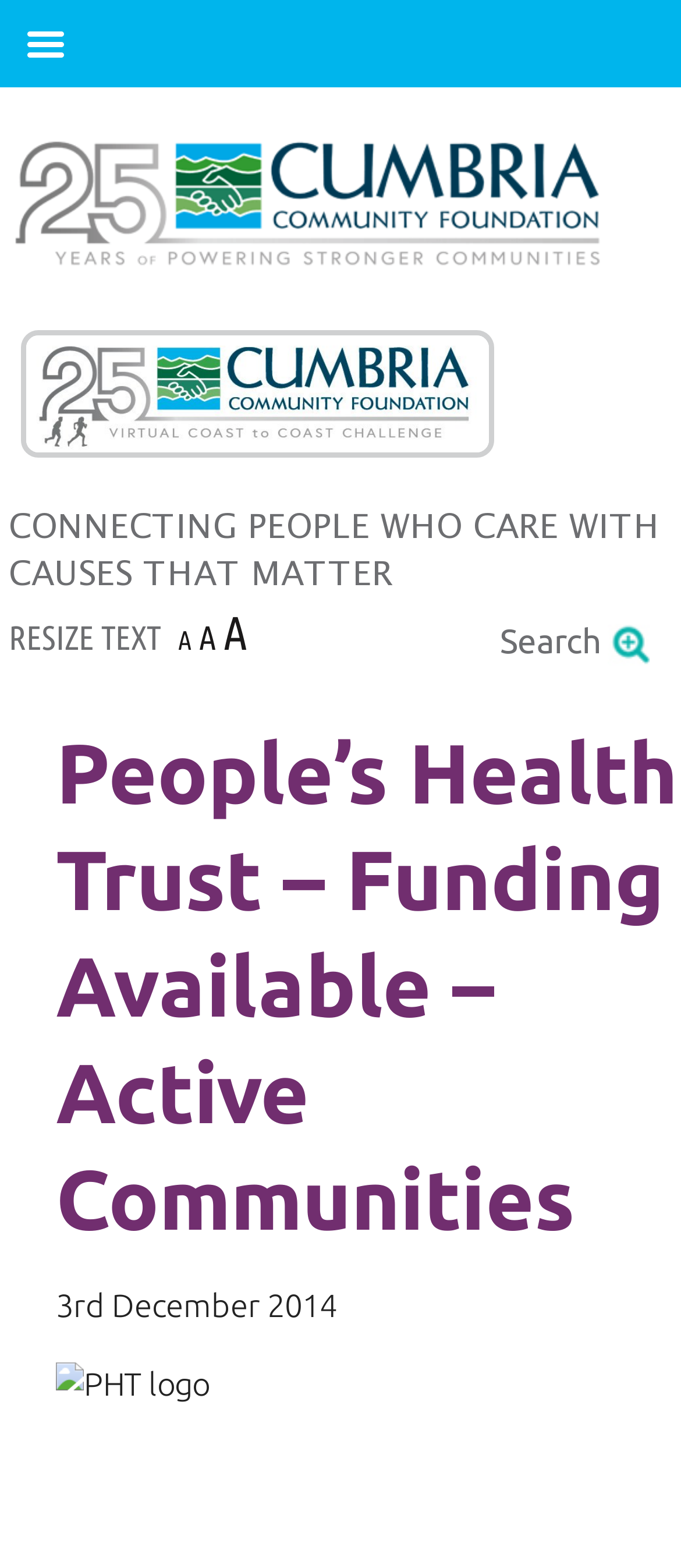Predict the bounding box of the UI element based on the description: "Call Now Button". The coordinates should be four float numbers between 0 and 1, formatted as [left, top, right, bottom].

None